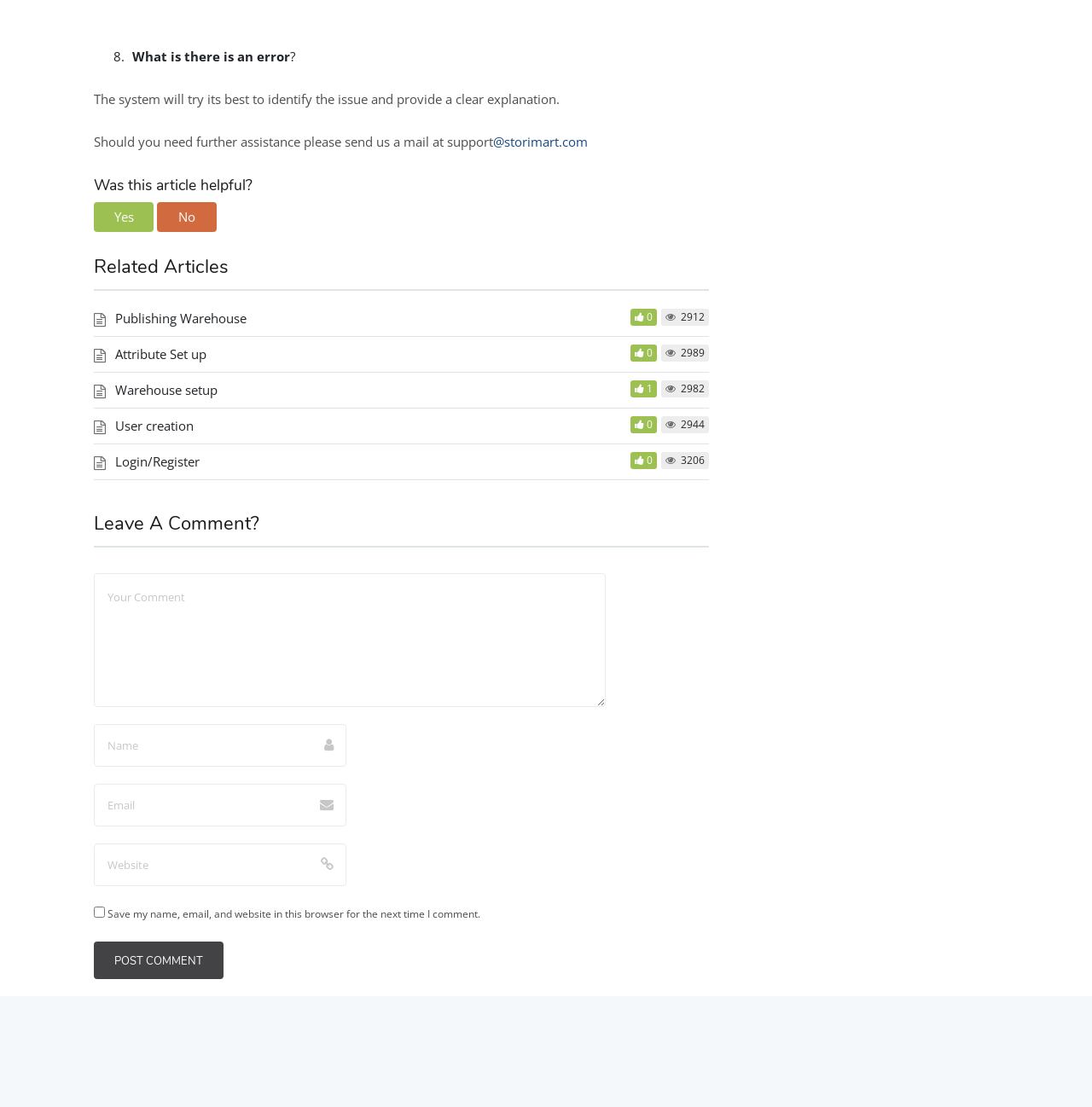Determine the bounding box coordinates of the region to click in order to accomplish the following instruction: "Click on Publishing Warehouse". Provide the coordinates as four float numbers between 0 and 1, specifically [left, top, right, bottom].

[0.105, 0.28, 0.226, 0.295]